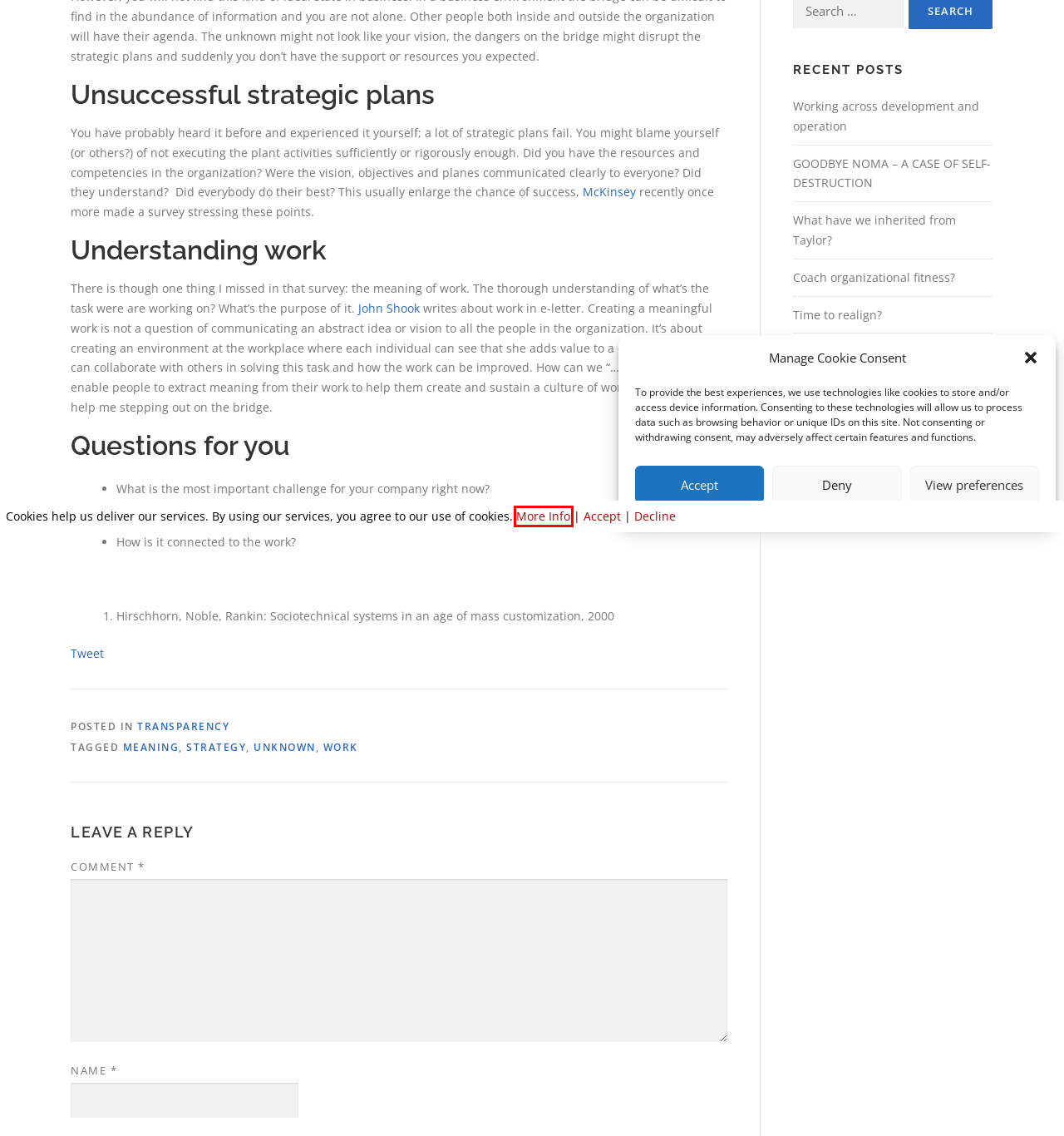You have a screenshot of a webpage with a red bounding box highlighting a UI element. Your task is to select the best webpage description that corresponds to the new webpage after clicking the element. Here are the descriptions:
A. Transparency – Tales Of Leading
B. Time to realign? – Tales Of Leading
C. What have we inherited from Taylor? – Tales Of Leading
D. Coach organizational fitness?  – Tales Of Leading
E. work – Tales Of Leading
F. About Cookies
G. Working across development and operation – Tales Of Leading
H. GOODBYE NOMA – A CASE OF SELF-DESTRUCTION – Tales Of Leading

F